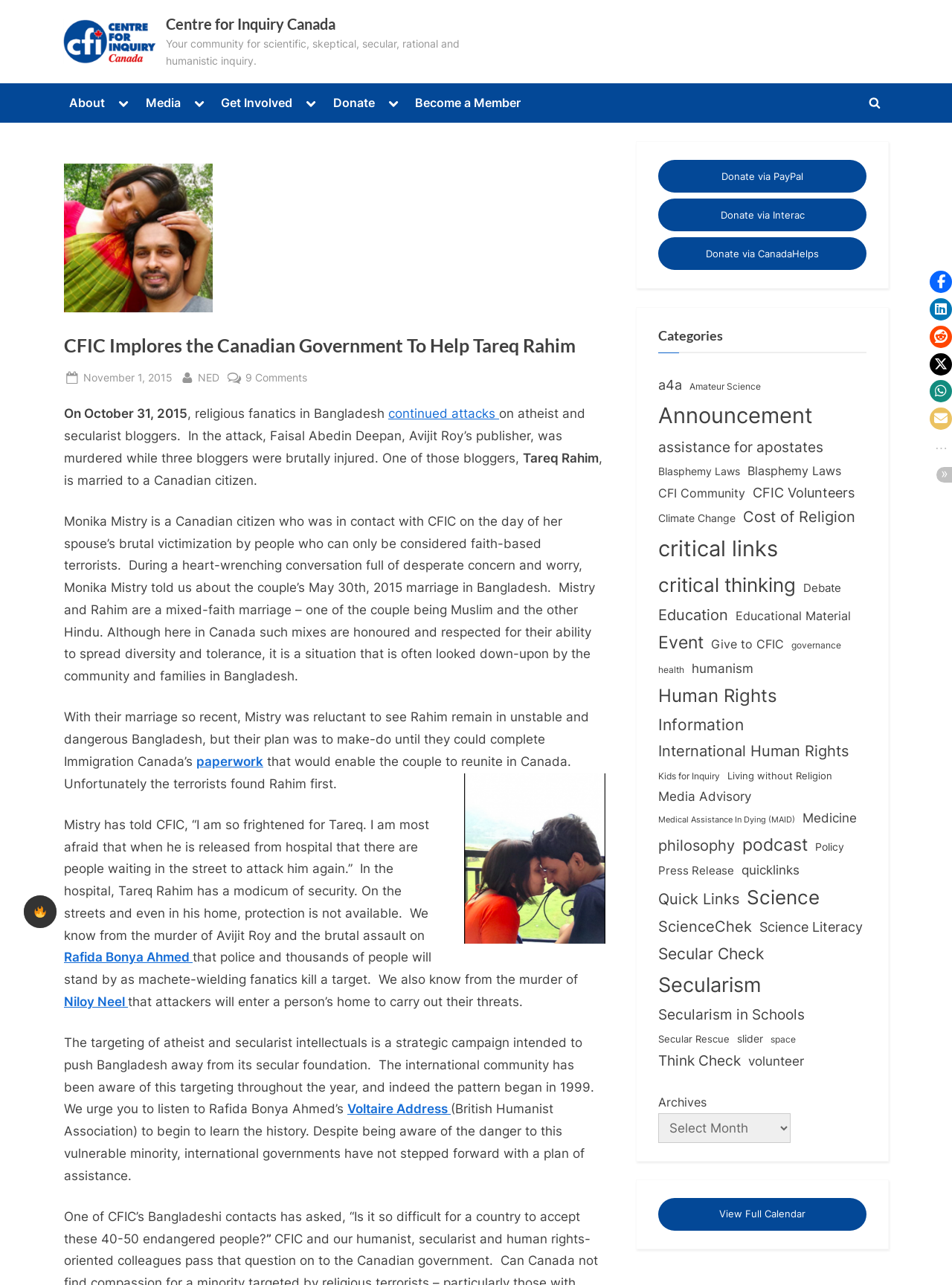Please identify the bounding box coordinates of the element that needs to be clicked to perform the following instruction: "Read about CFIC's mission, vision, and values".

[0.109, 0.122, 0.291, 0.144]